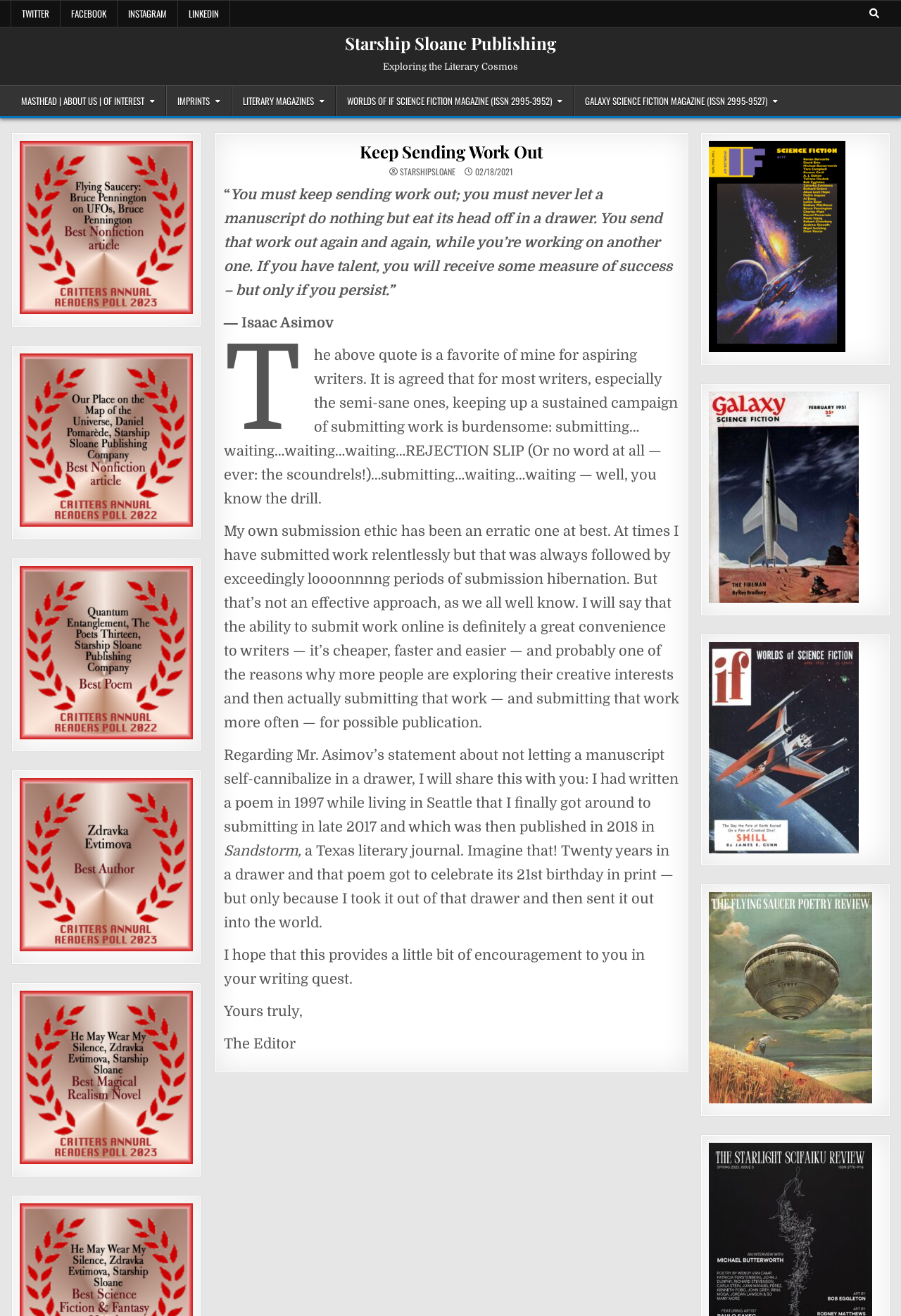Show the bounding box coordinates for the element that needs to be clicked to execute the following instruction: "Check out the Literary Magazines". Provide the coordinates in the form of four float numbers between 0 and 1, i.e., [left, top, right, bottom].

[0.257, 0.065, 0.373, 0.088]